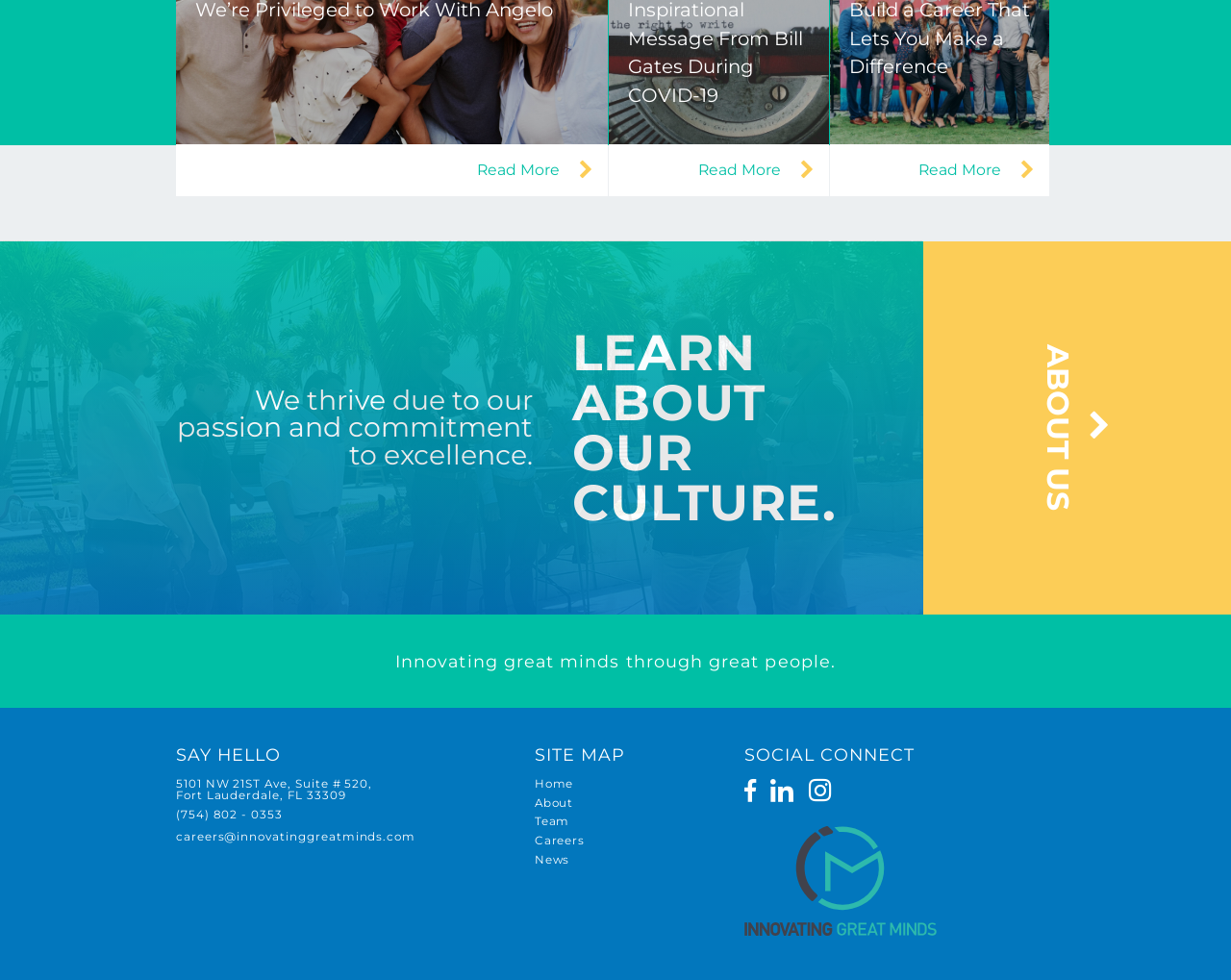Identify the bounding box of the UI component described as: "title="Innovating Great Minds"".

[0.604, 0.818, 0.761, 0.98]